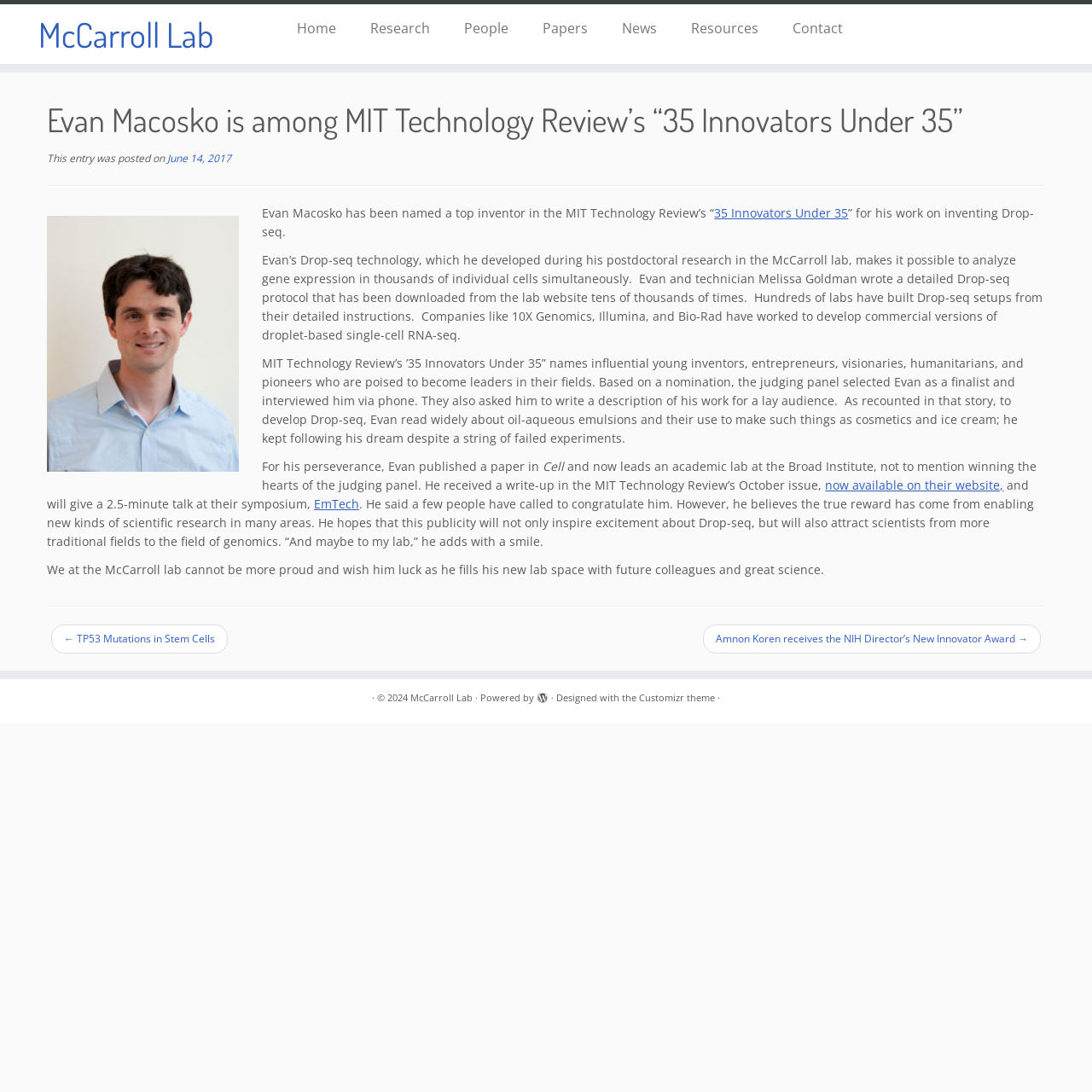From the given element description: "McCarroll Lab", find the bounding box for the UI element. Provide the coordinates as four float numbers between 0 and 1, in the order [left, top, right, bottom].

[0.376, 0.63, 0.433, 0.647]